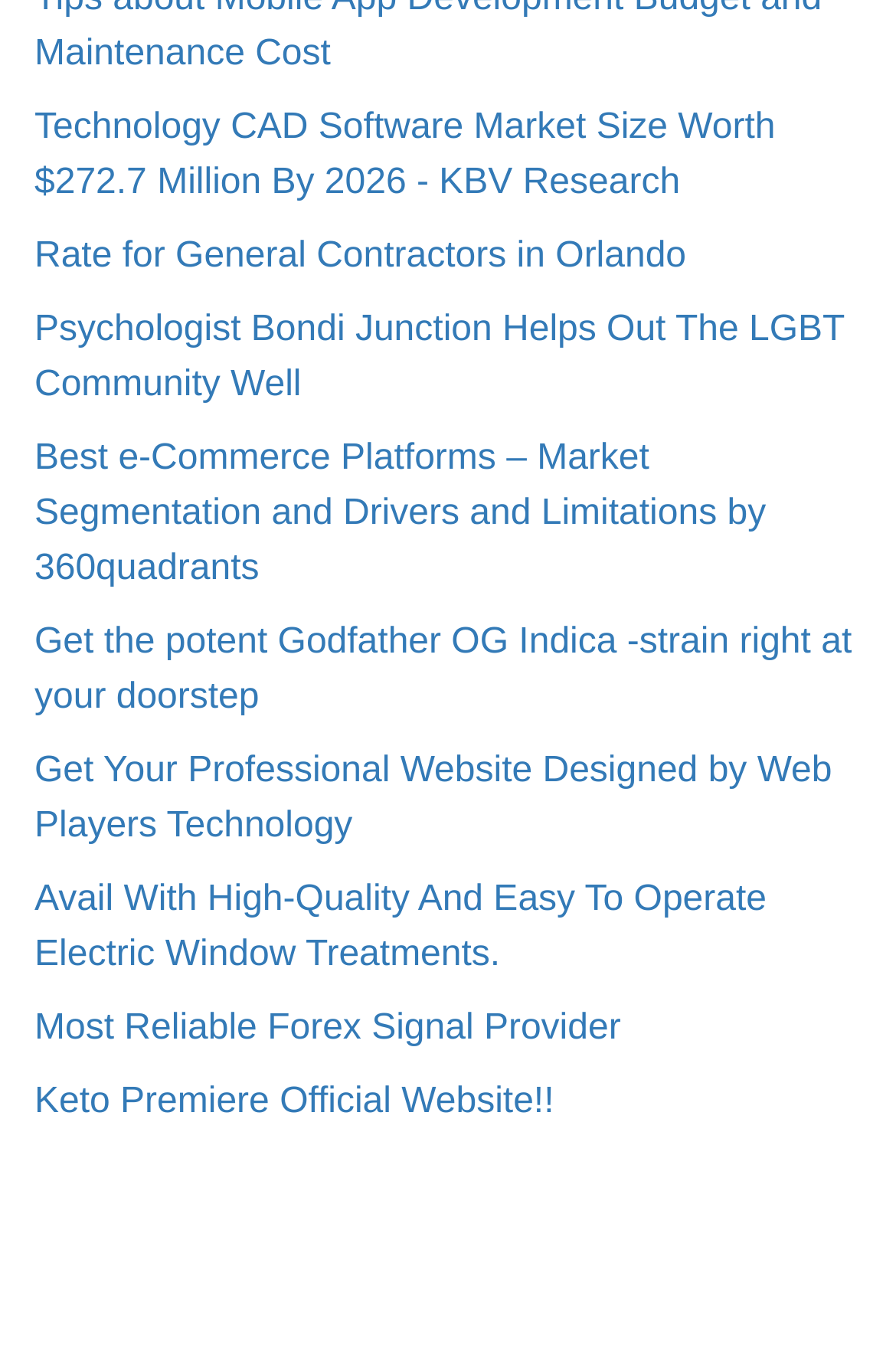What social media platform is represented by the first image?
Based on the visual, give a brief answer using one word or a short phrase.

Facebook